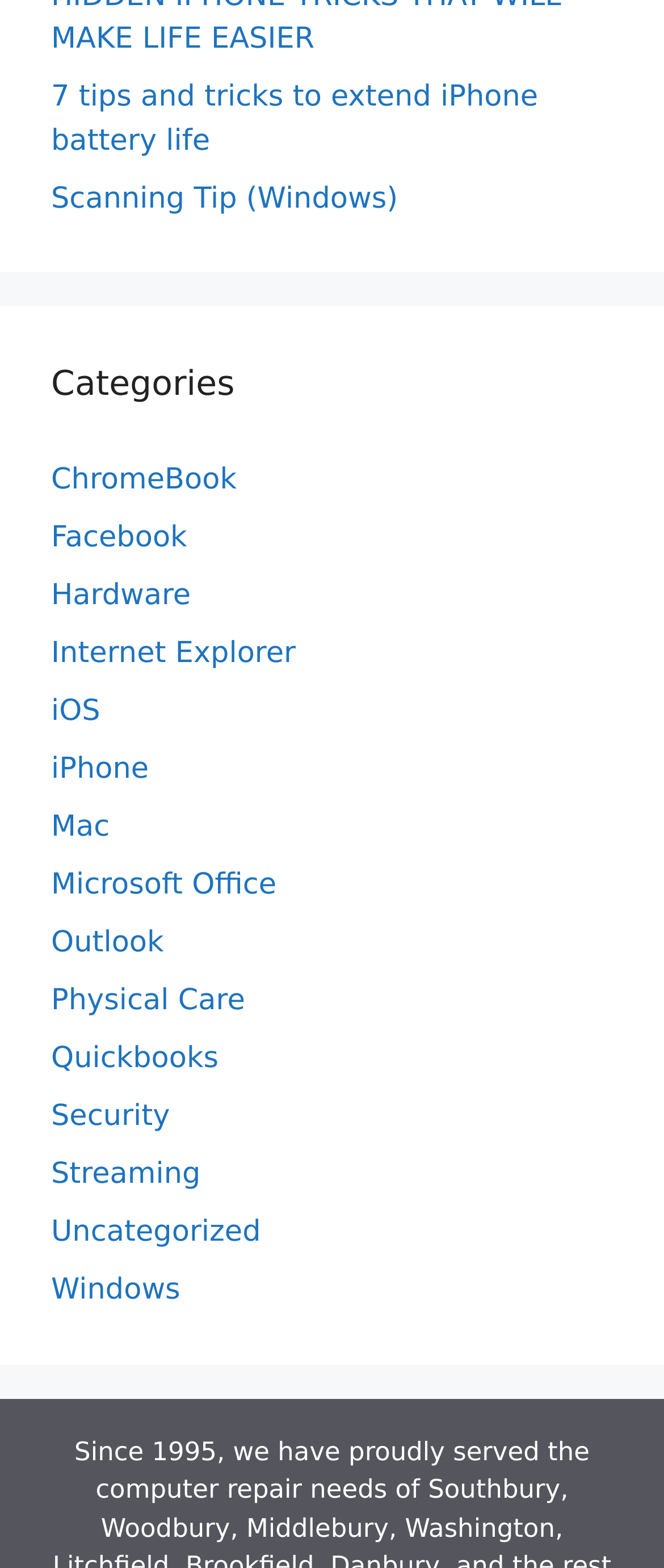Look at the image and write a detailed answer to the question: 
How many categories are listed on this webpage?

I counted the number of links under the 'Categories' heading, and there are 17 links, each representing a category.